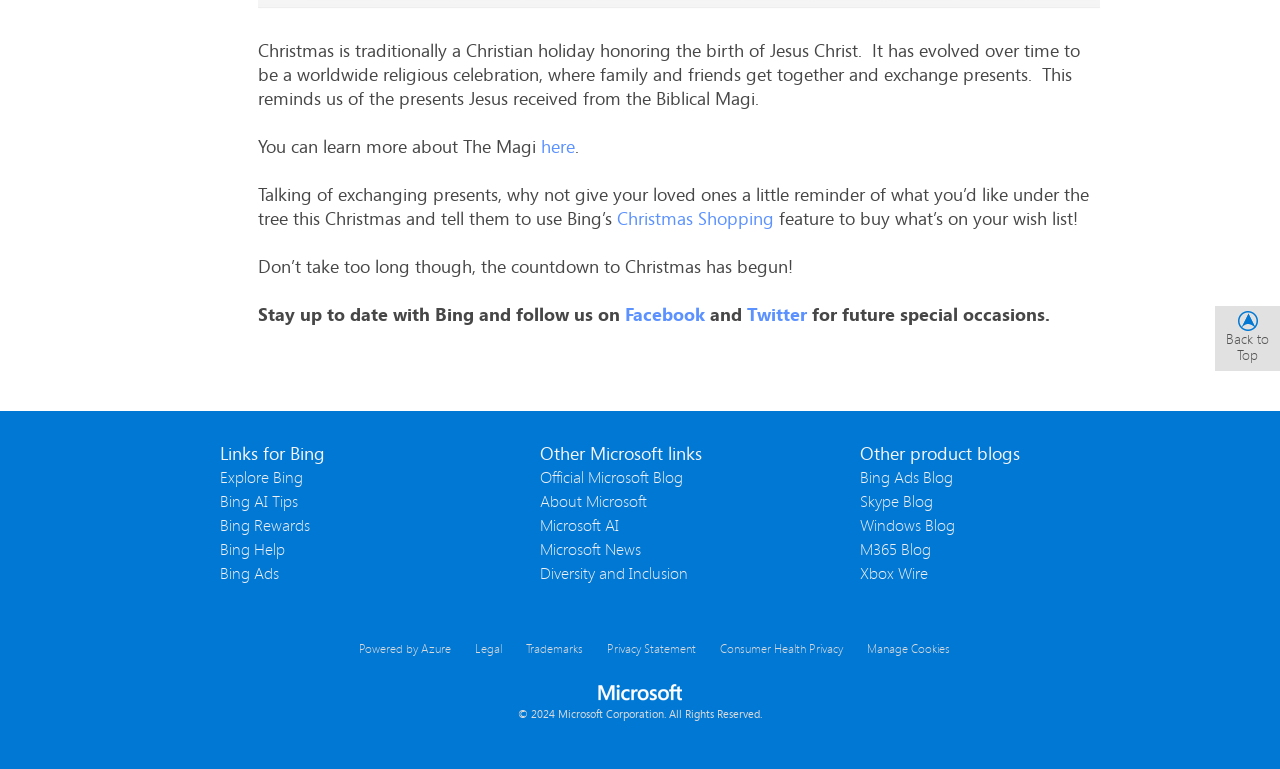Ascertain the bounding box coordinates for the UI element detailed here: "Explore Bing". The coordinates should be provided as [left, top, right, bottom] with each value being a float between 0 and 1.

[0.172, 0.606, 0.237, 0.634]